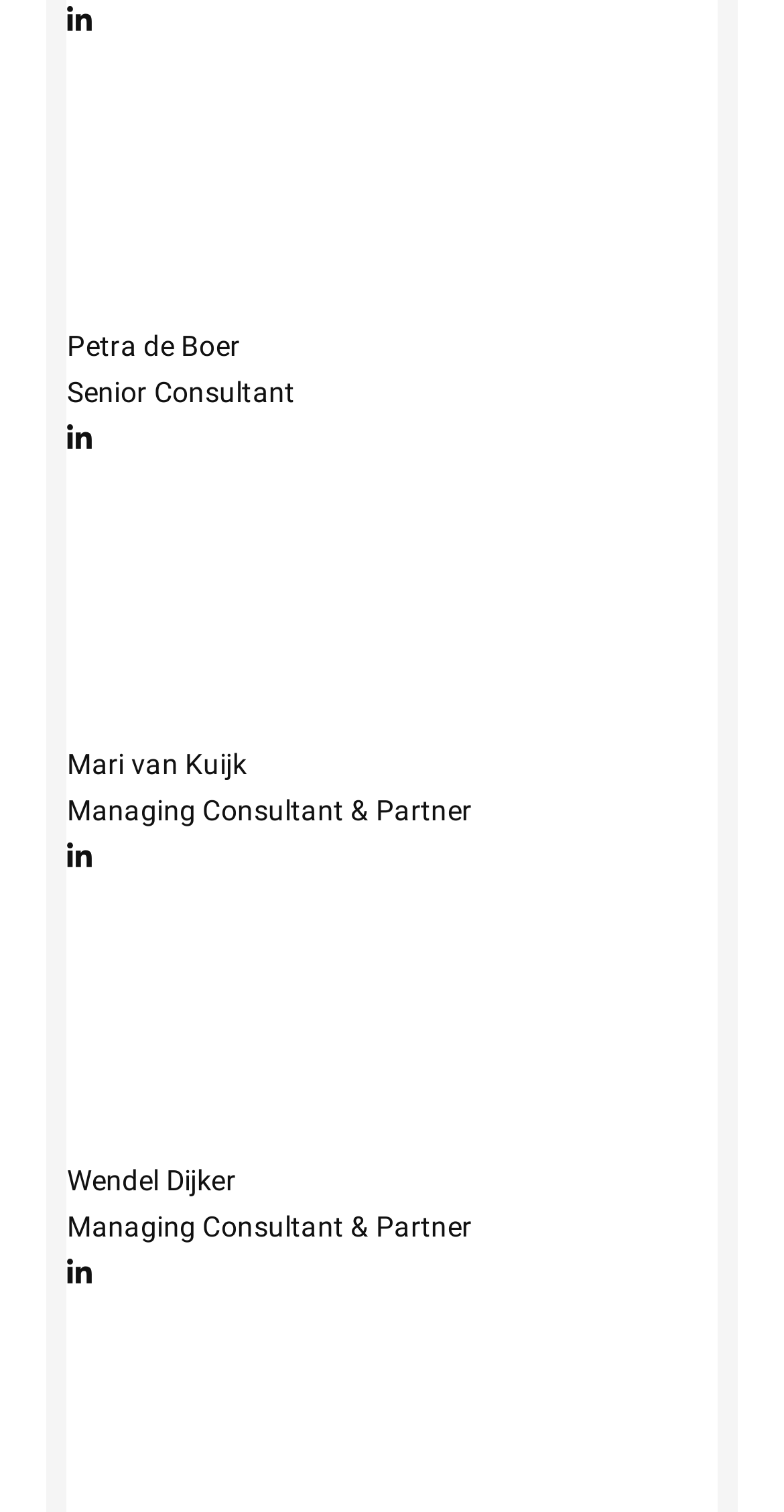Find the bounding box coordinates of the element to click in order to complete the given instruction: "View Petra de Boer's profile."

[0.086, 0.11, 0.44, 0.131]